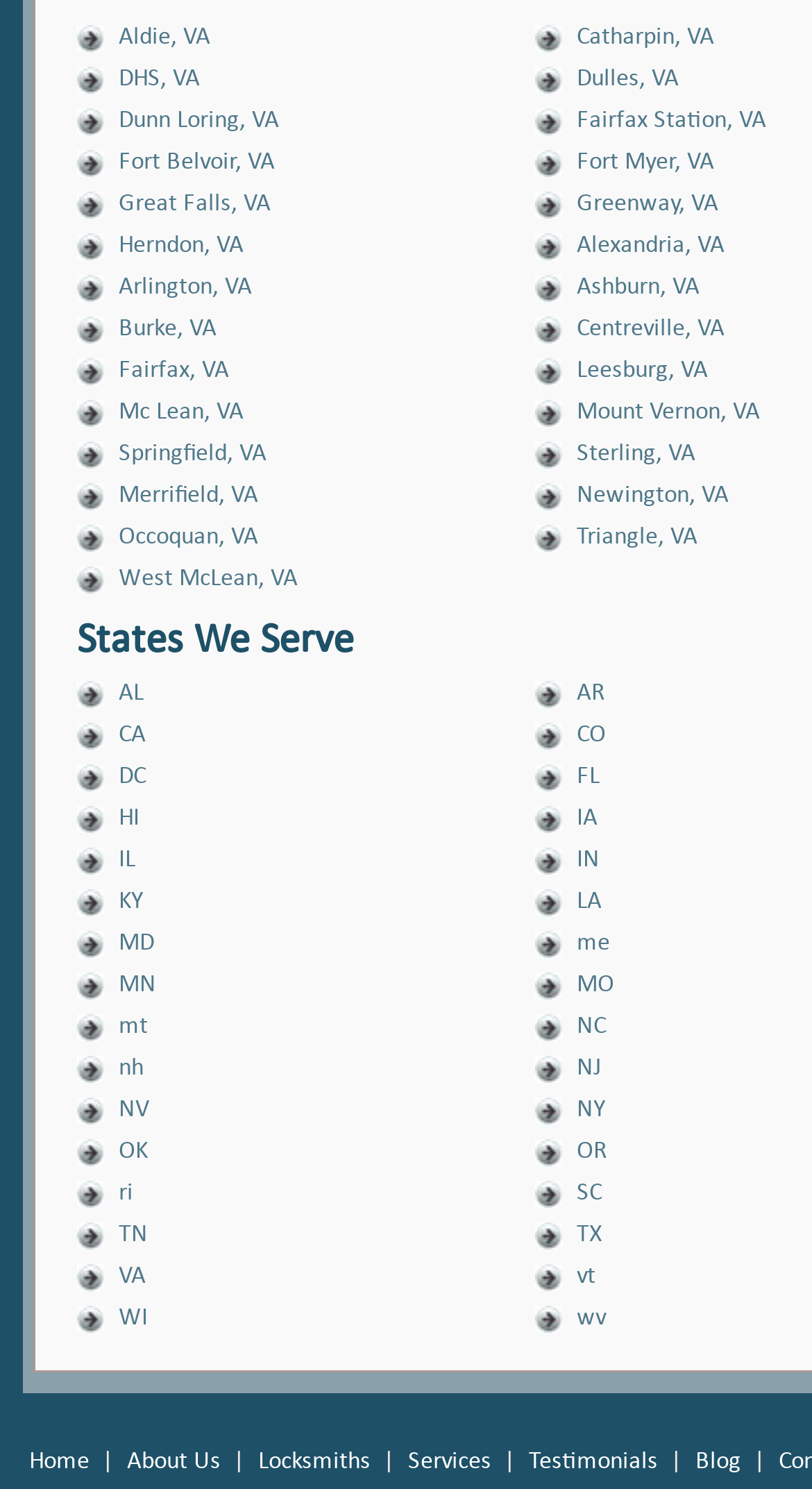Please identify the bounding box coordinates of the element that needs to be clicked to perform the following instruction: "View Locksmiths".

[0.31, 0.973, 0.464, 0.99]